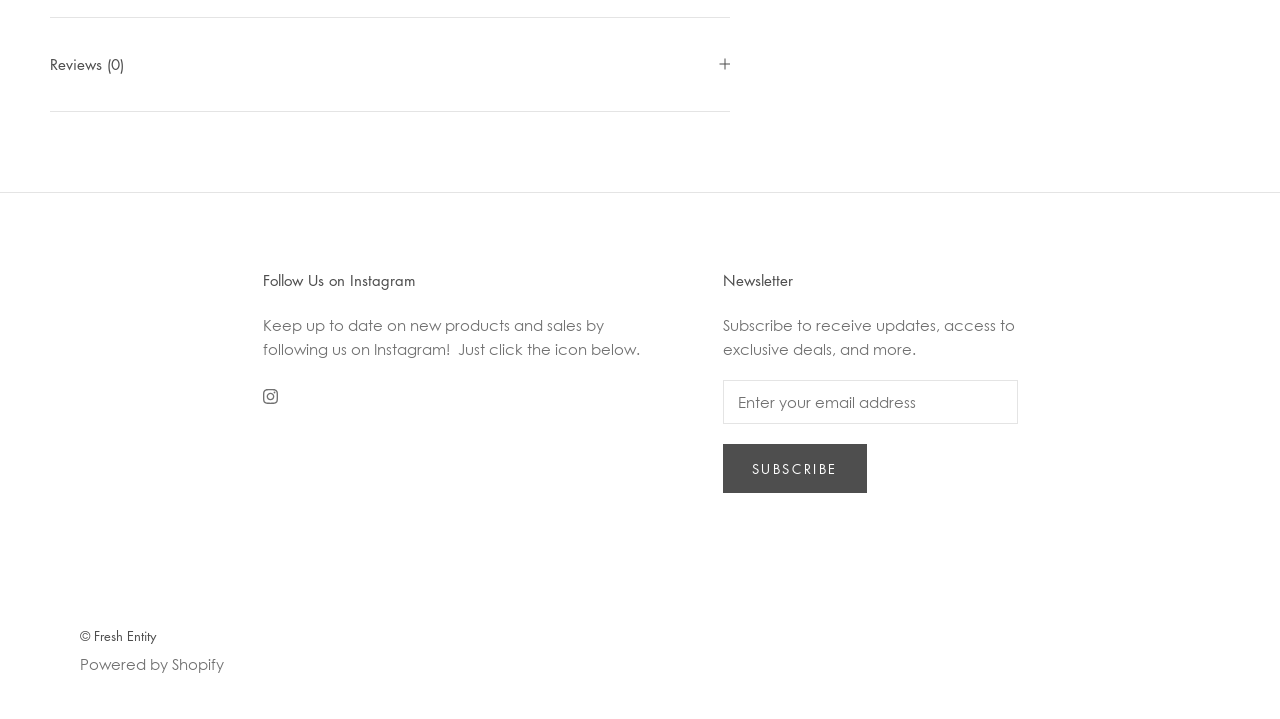Provide a single word or phrase answer to the question: 
What is the purpose of the newsletter subscription?

Receive updates and exclusive deals